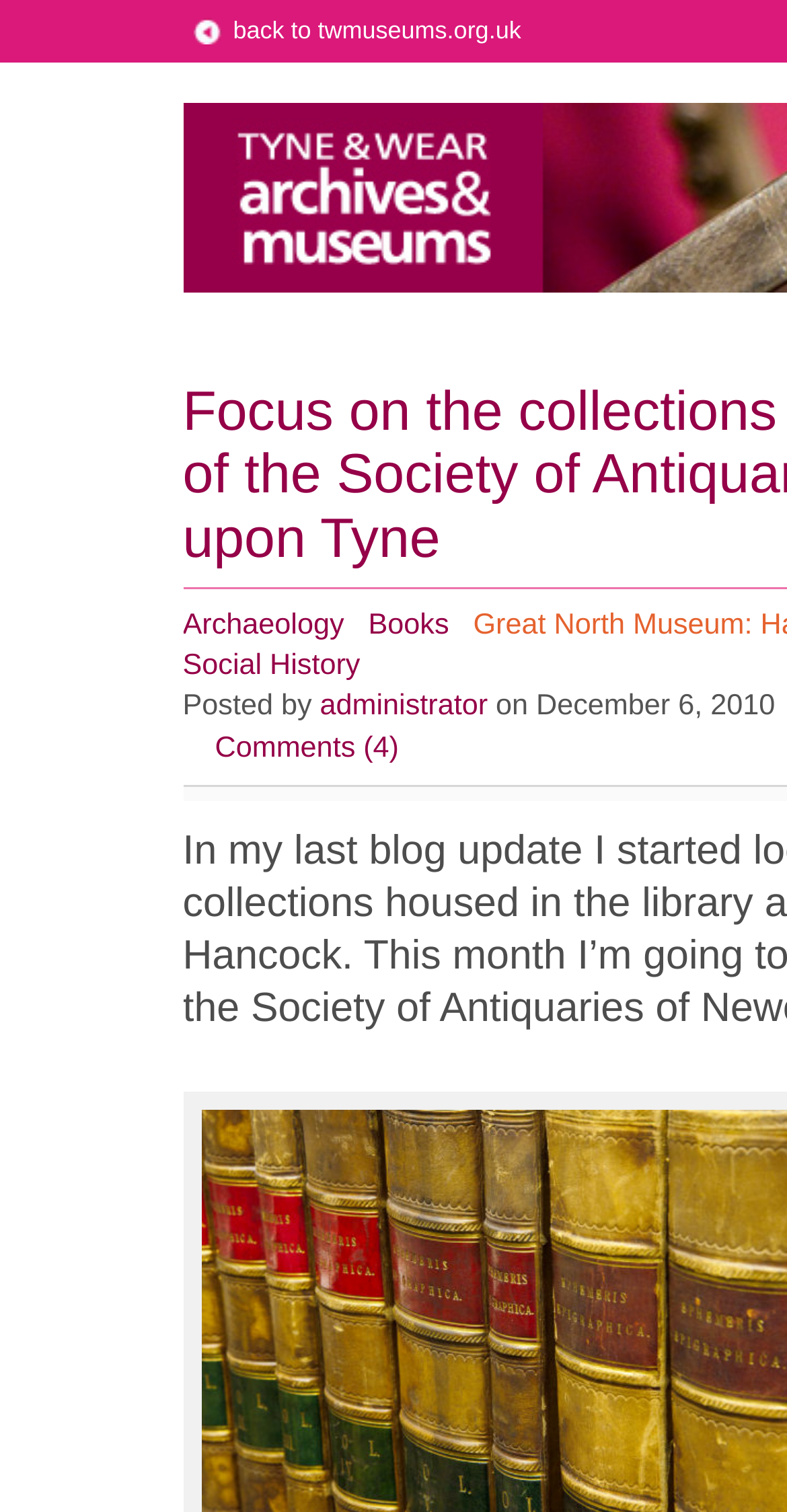Provide the bounding box coordinates for the UI element described in this sentence: "Archaeology". The coordinates should be four float values between 0 and 1, i.e., [left, top, right, bottom].

[0.232, 0.403, 0.437, 0.424]